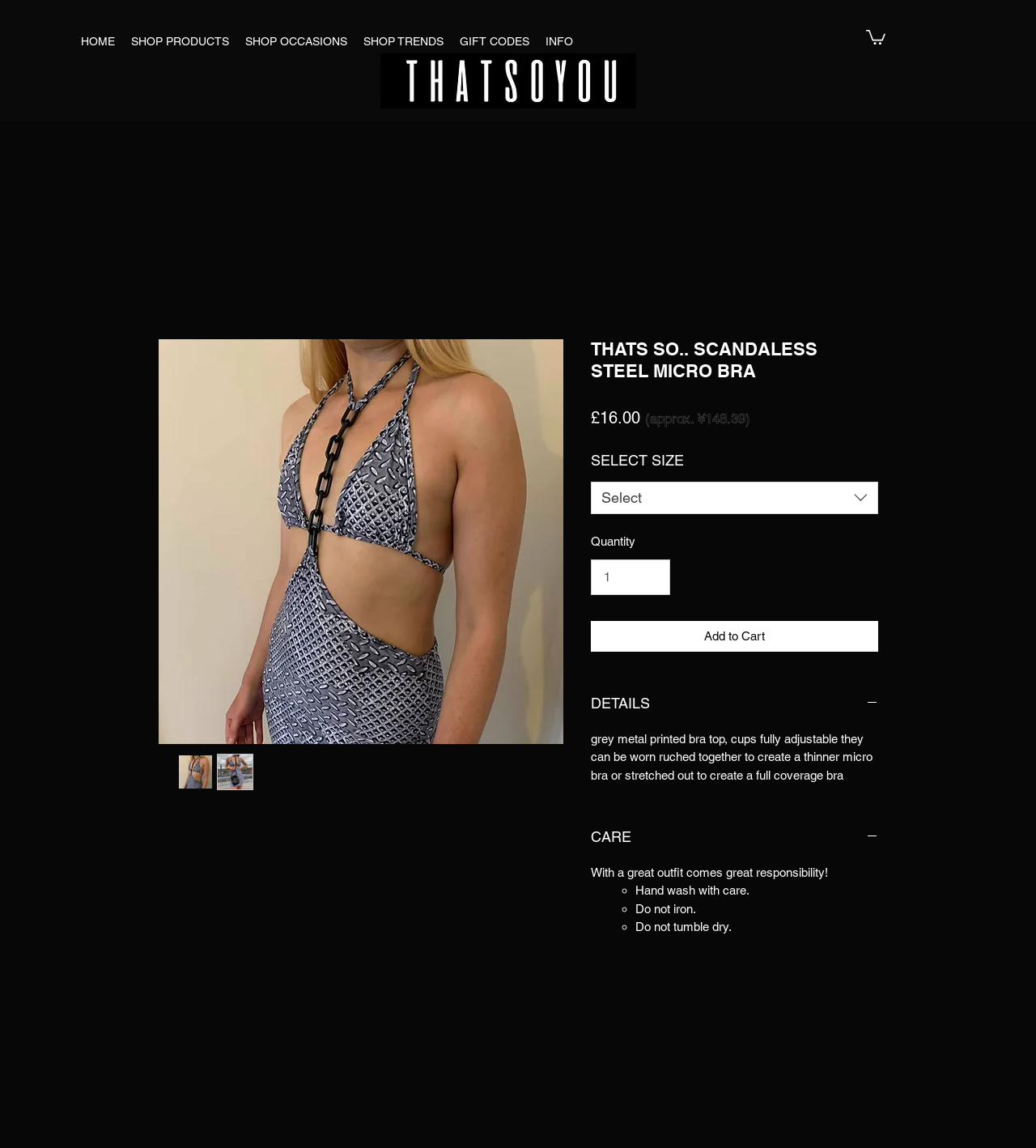How many links are in the navigation section?
Using the image provided, answer with just one word or phrase.

6